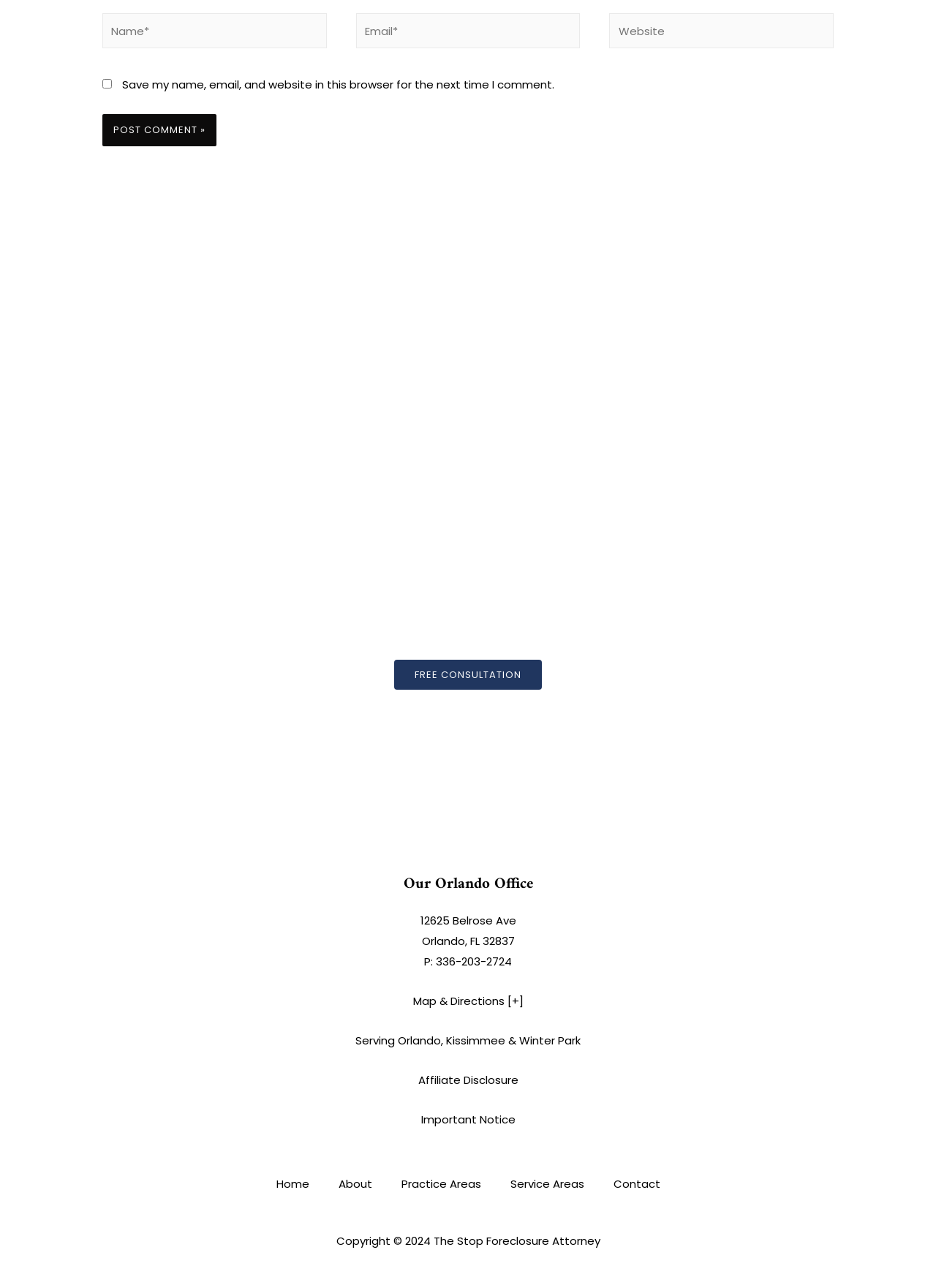Please locate the bounding box coordinates of the element's region that needs to be clicked to follow the instruction: "Click the 'Post Comment »' button". The bounding box coordinates should be provided as four float numbers between 0 and 1, i.e., [left, top, right, bottom].

[0.109, 0.089, 0.231, 0.114]